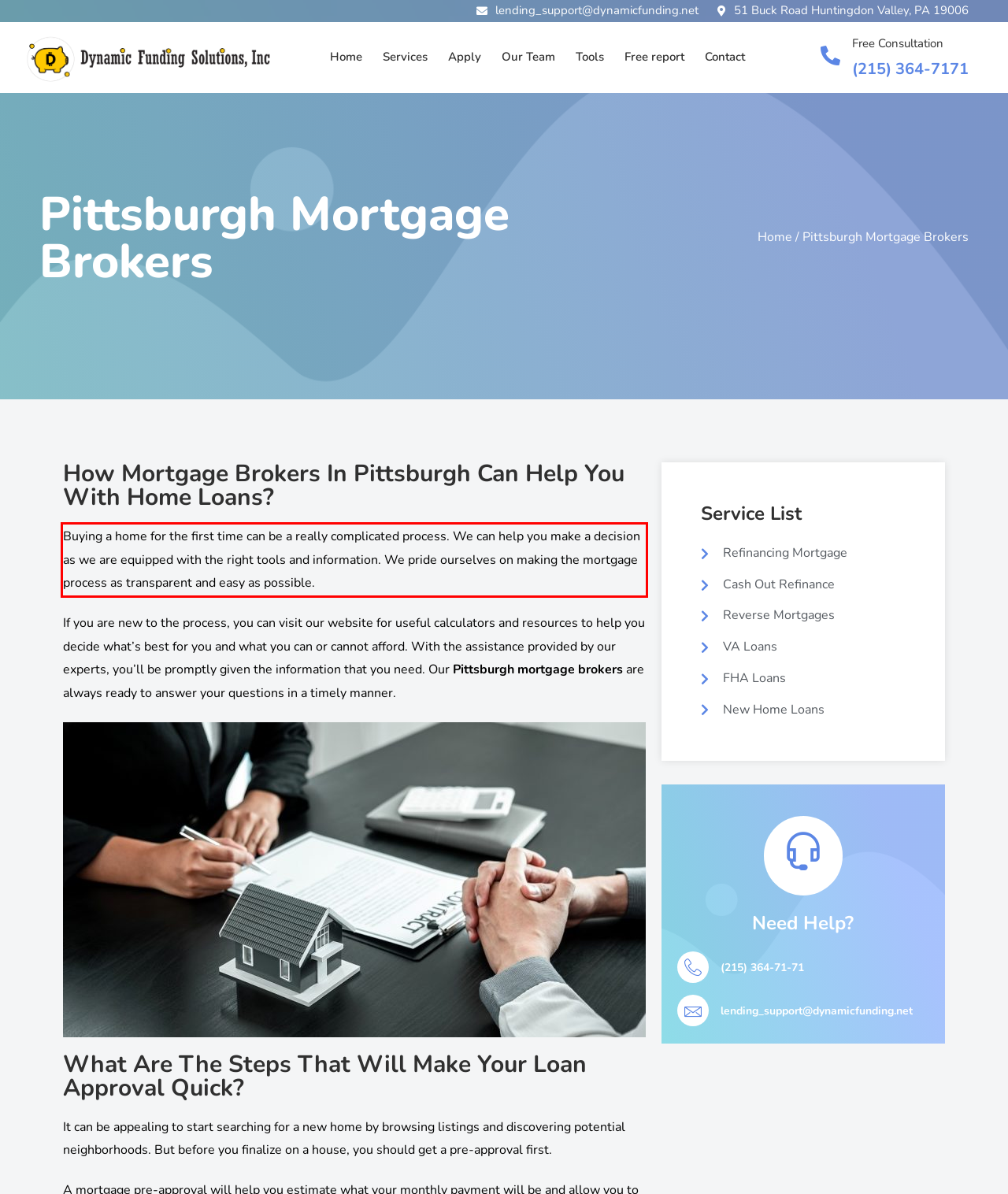Given a webpage screenshot with a red bounding box, perform OCR to read and deliver the text enclosed by the red bounding box.

Buying a home for the first time can be a really complicated process. We can help you make a decision as we are equipped with the right tools and information. We pride ourselves on making the mortgage process as transparent and easy as possible.